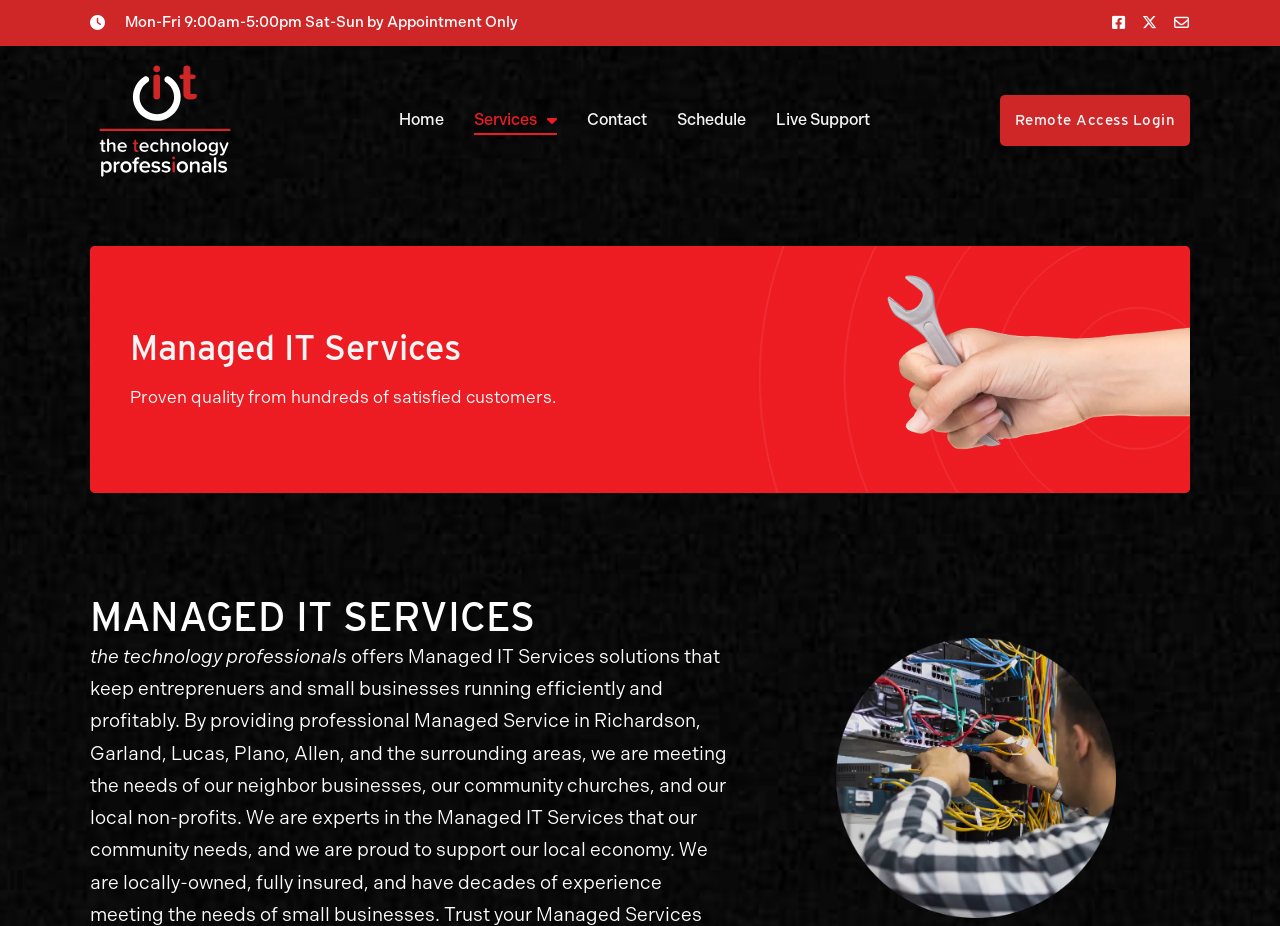How many social media links are there?
Utilize the information in the image to give a detailed answer to the question.

I counted the social media links at the top right corner of the webpage, and there are three links with icons '', '', and ''.